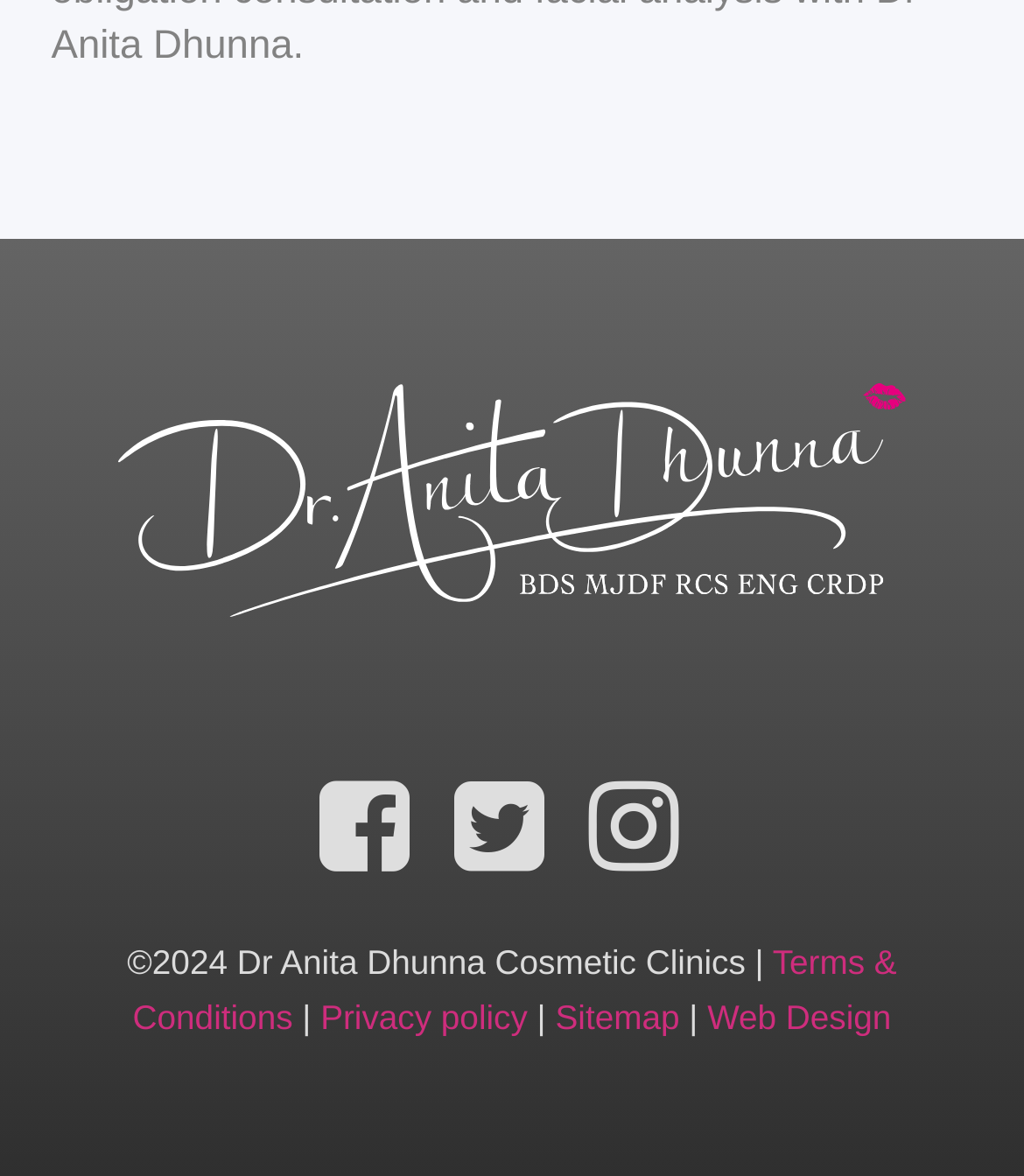Using the details from the image, please elaborate on the following question: What are the three links at the bottom?

The three links at the bottom of the webpage are 'Terms & Conditions', 'Privacy policy', and 'Sitemap', which are likely related to the website's policies and navigation.